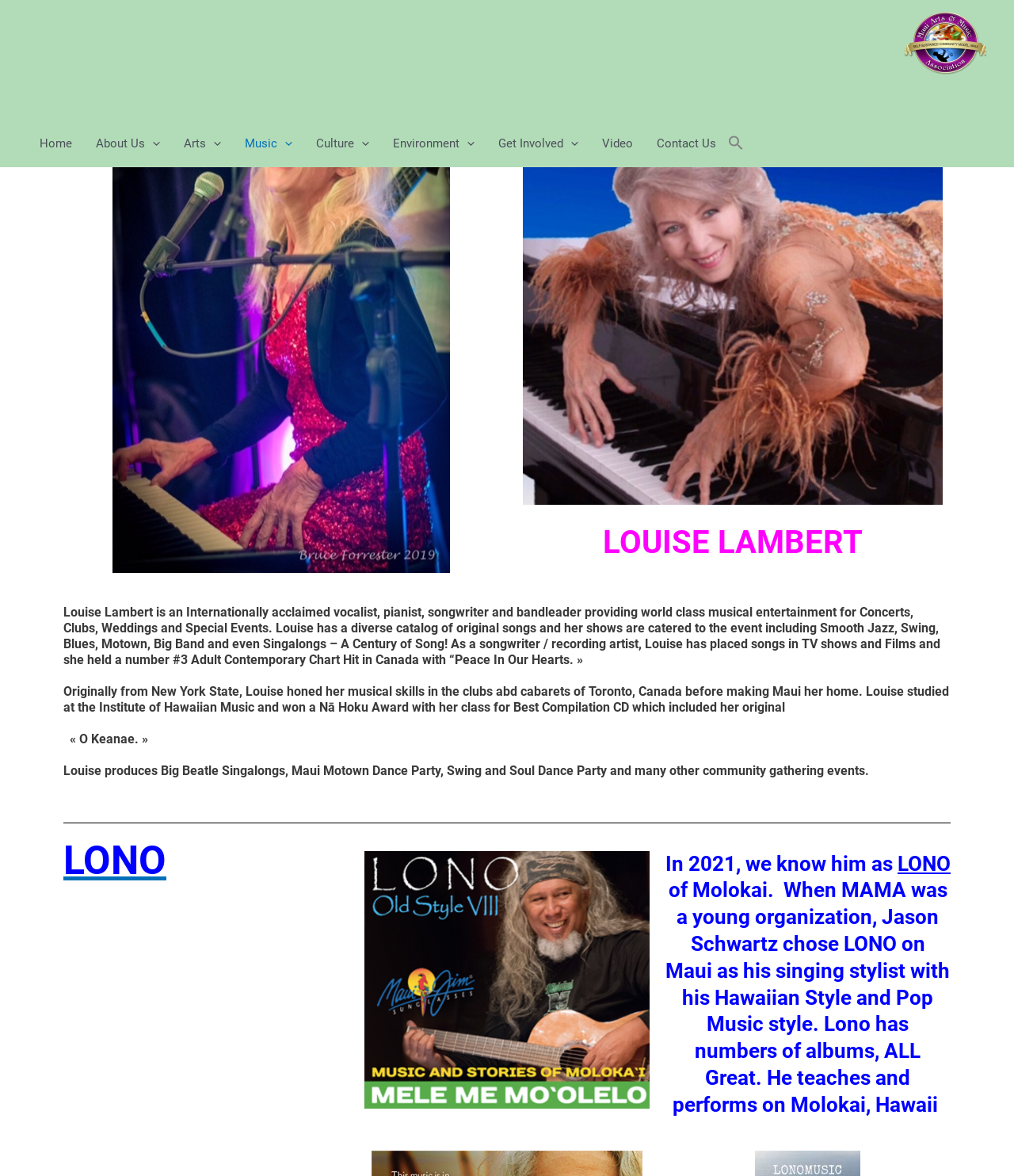Identify the bounding box coordinates for the region to click in order to carry out this instruction: "Toggle the 'About Us' menu". Provide the coordinates using four float numbers between 0 and 1, formatted as [left, top, right, bottom].

[0.143, 0.102, 0.158, 0.142]